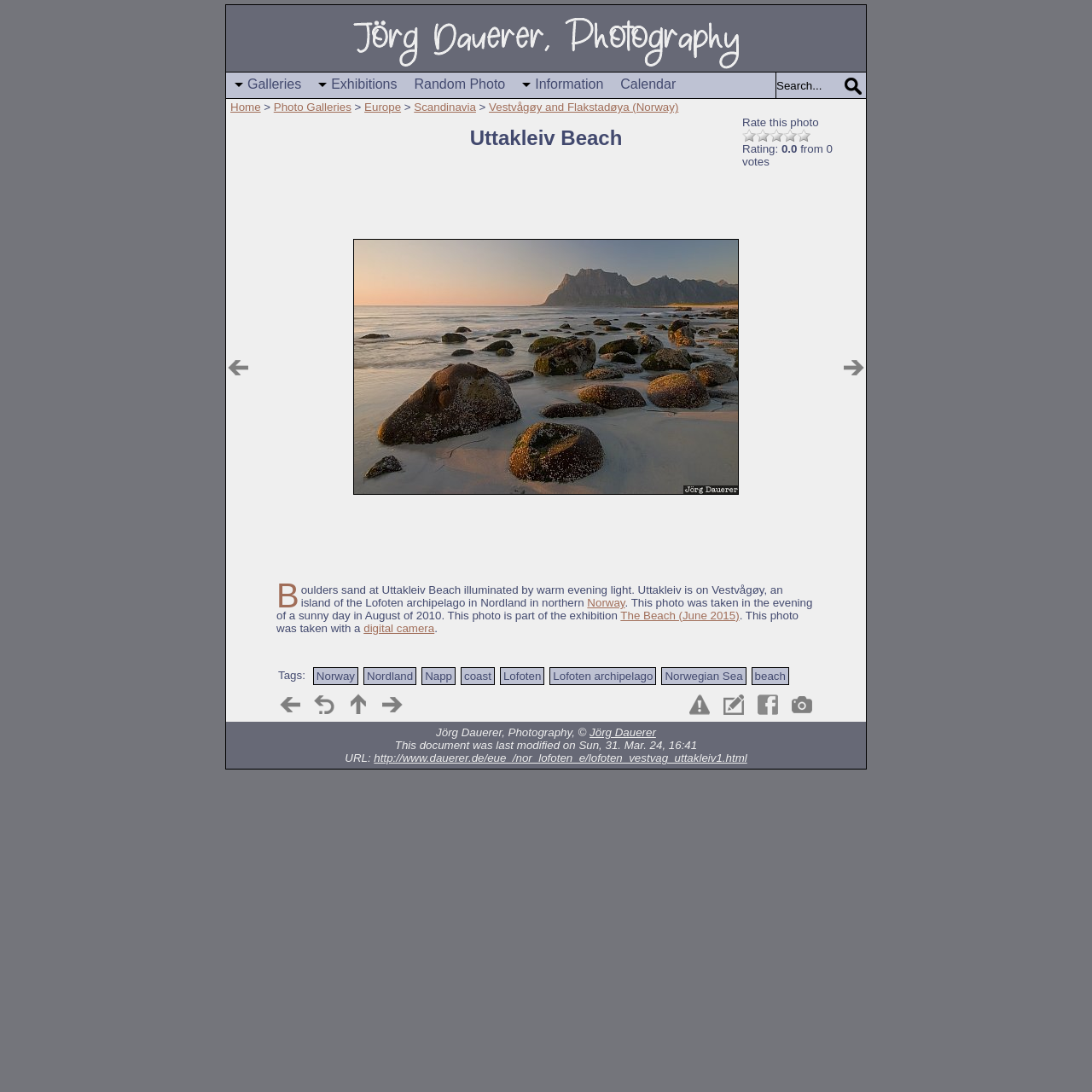Locate the bounding box coordinates of the region to be clicked to comply with the following instruction: "View next photo". The coordinates must be four float numbers between 0 and 1, in the form [left, top, right, bottom].

[0.77, 0.324, 0.795, 0.349]